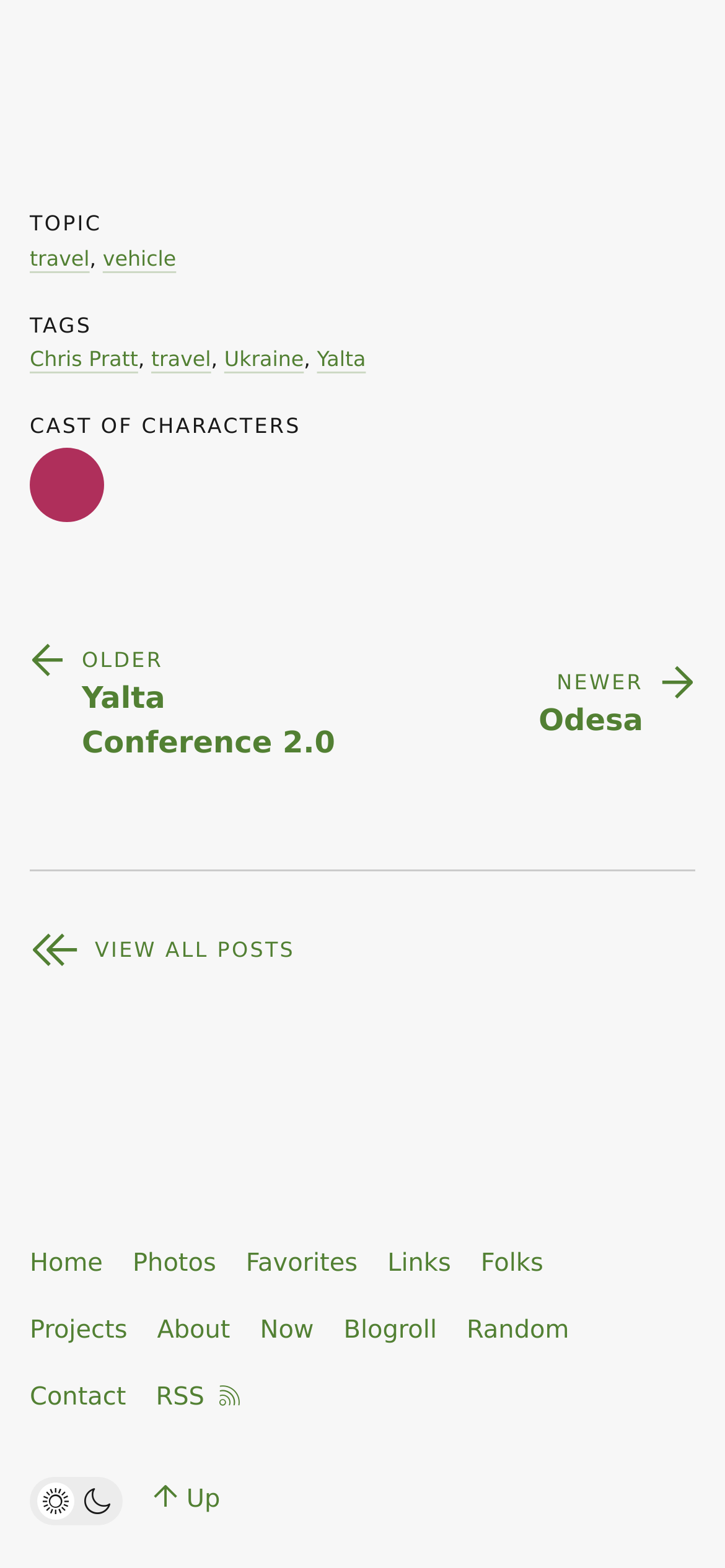Identify the bounding box coordinates for the element that needs to be clicked to fulfill this instruction: "toggle dark mode". Provide the coordinates in the format of four float numbers between 0 and 1: [left, top, right, bottom].

[0.041, 0.942, 0.169, 0.973]